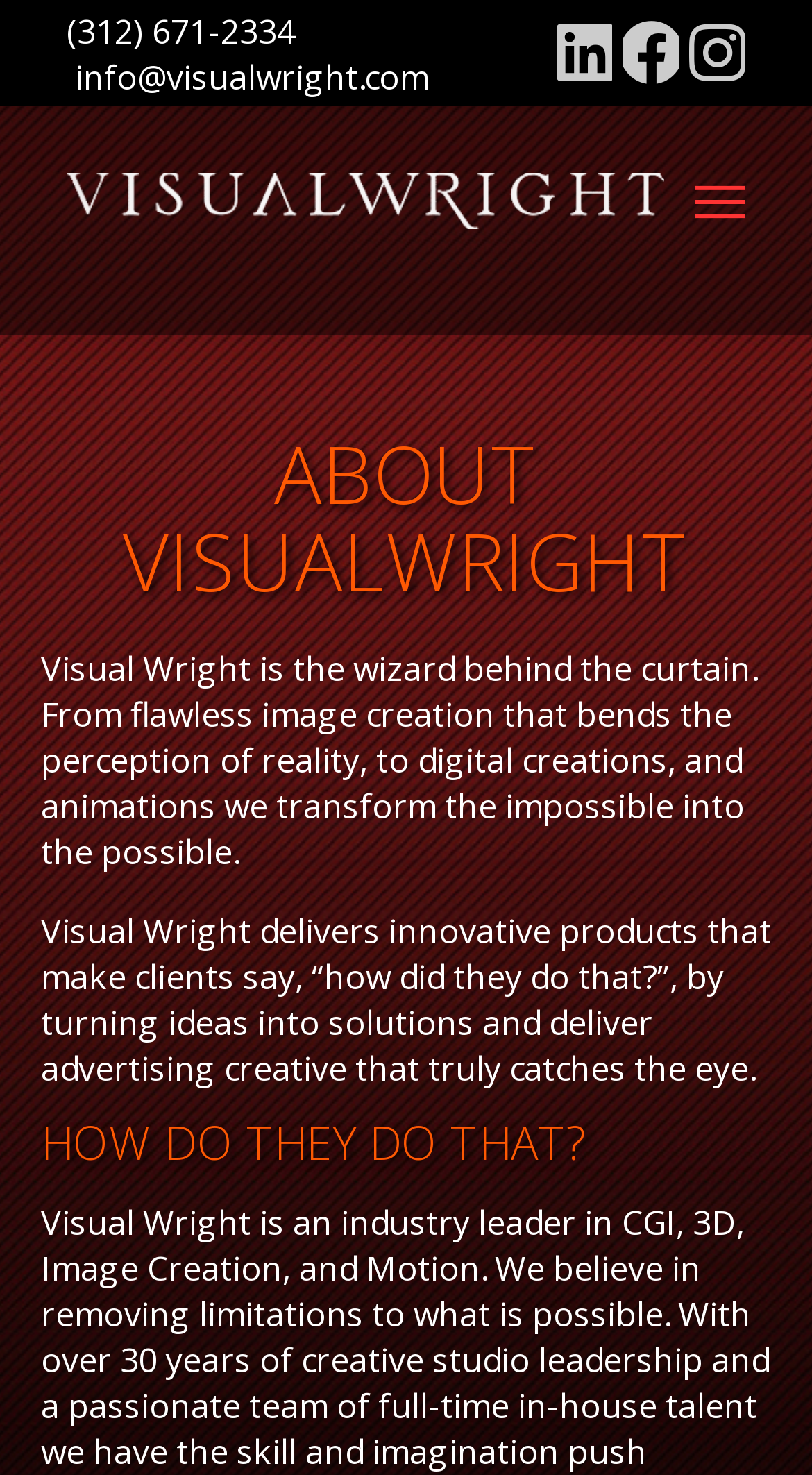What is the company's phone number?
Provide a detailed and extensive answer to the question.

I found the phone number by looking at the top section of the webpage, where the contact information is typically displayed. The phone number is written in a static text element with the content '(312) 671-2334'.